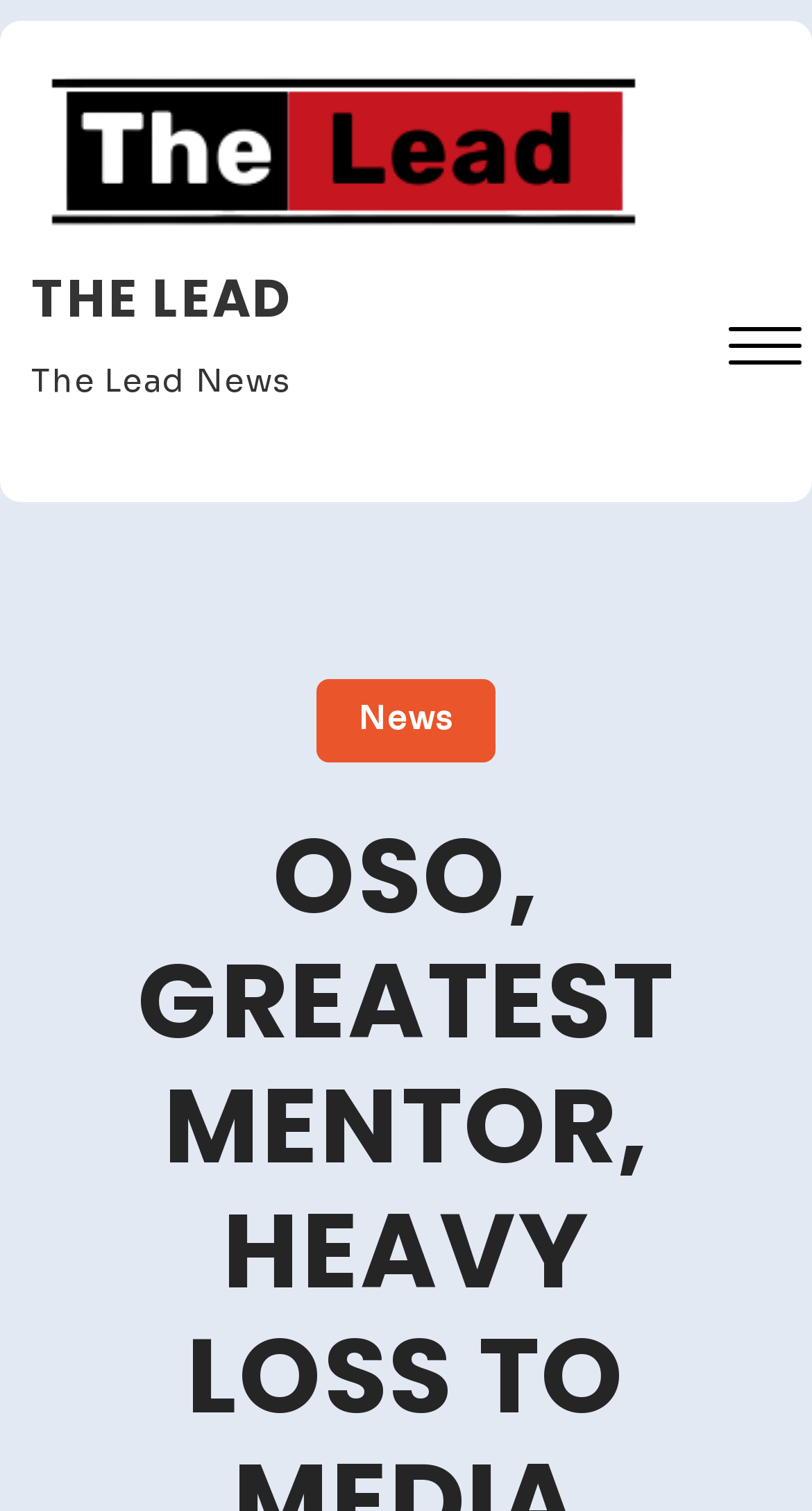Use one word or a short phrase to answer the question provided: 
How many links are there in the top section of the webpage?

2